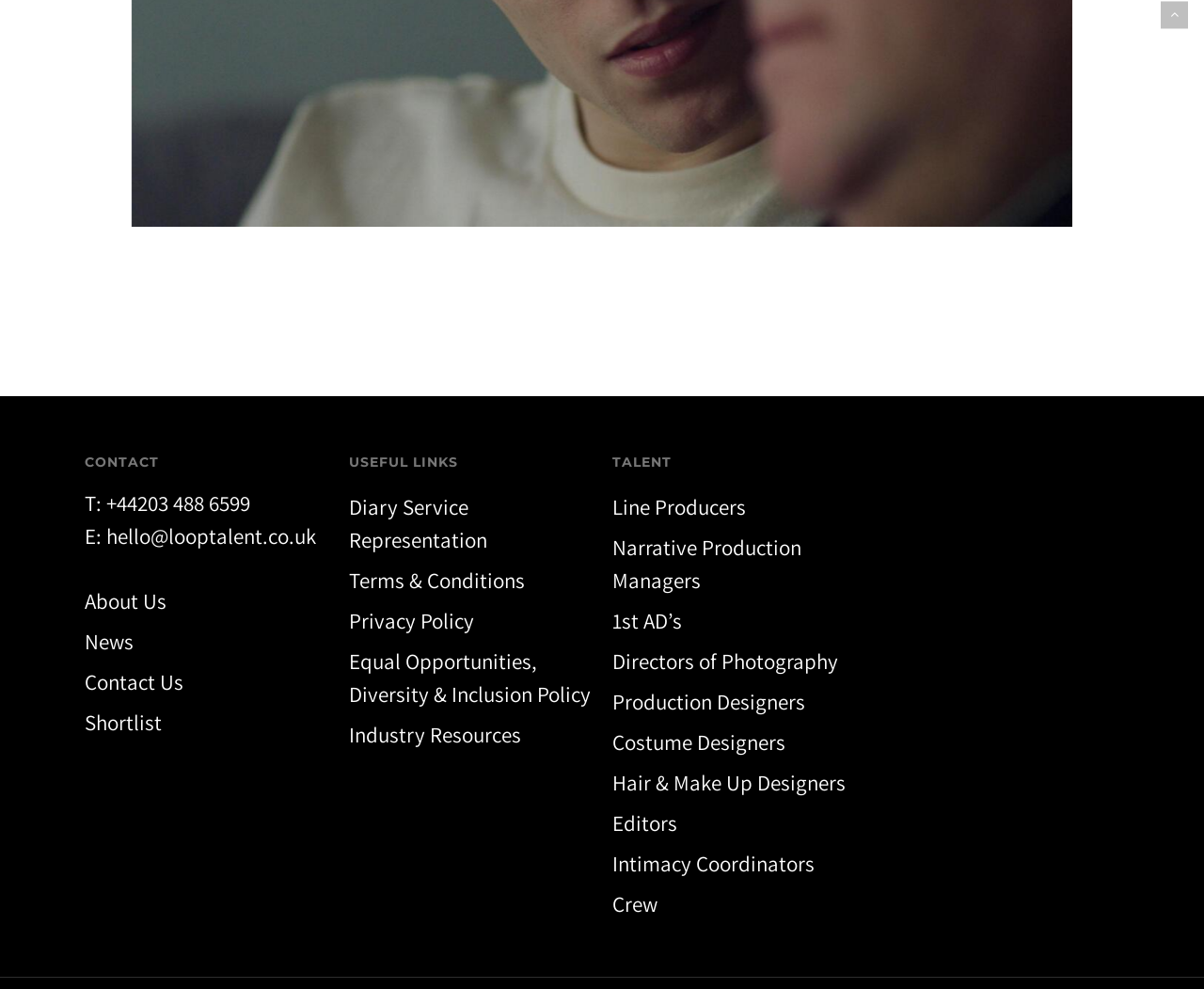By analyzing the image, answer the following question with a detailed response: What is the first link in the navigation menu?

The first link in the navigation menu can be found by examining the links at the top of the page, and the first one is 'About Us'.